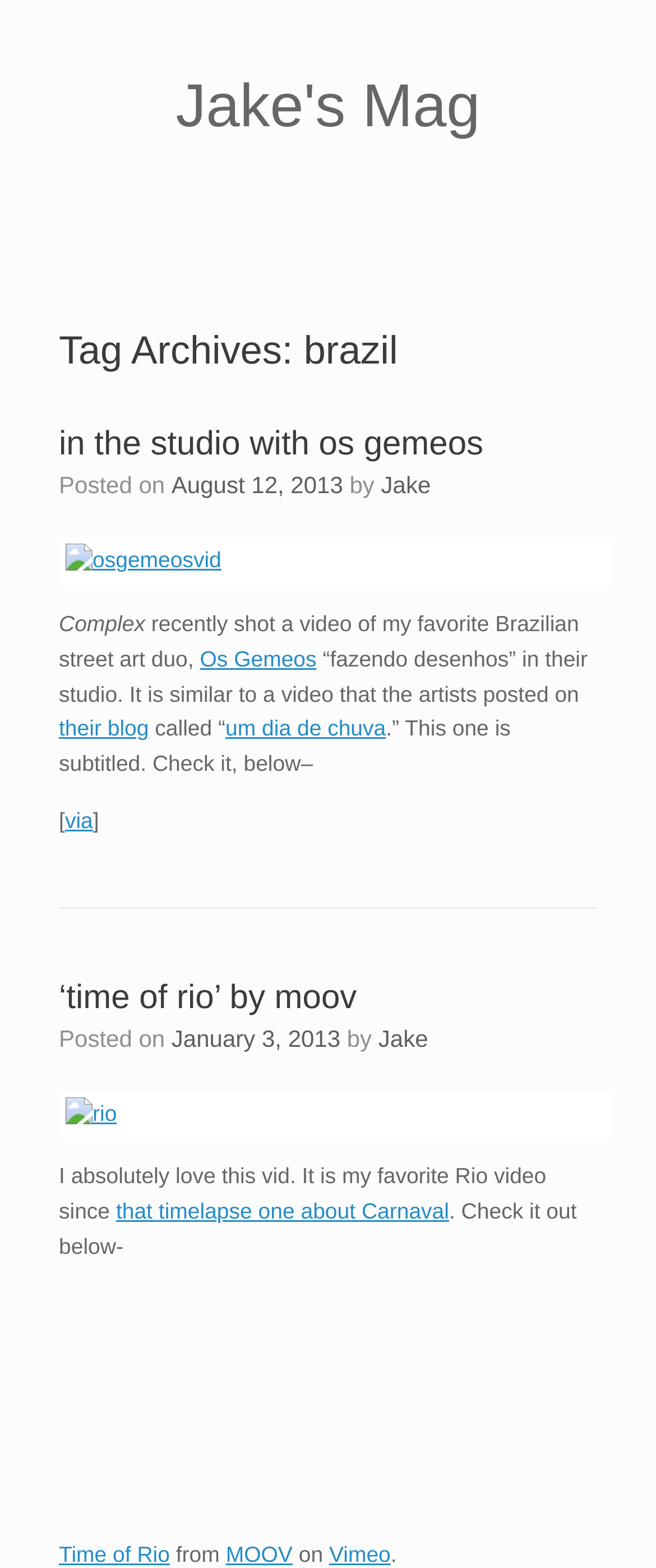Determine the main heading text of the webpage.

Tag Archives: brazil